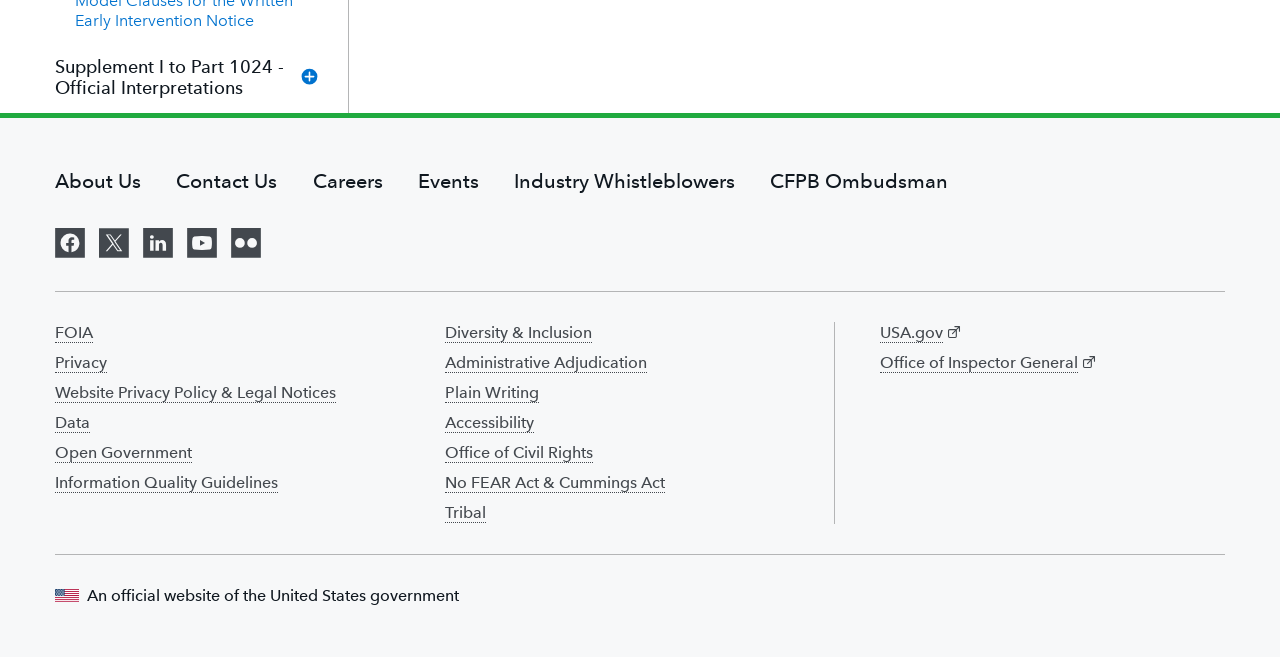Please determine the bounding box coordinates for the element with the description: "CFPB Ombudsman".

[0.602, 0.256, 0.741, 0.293]